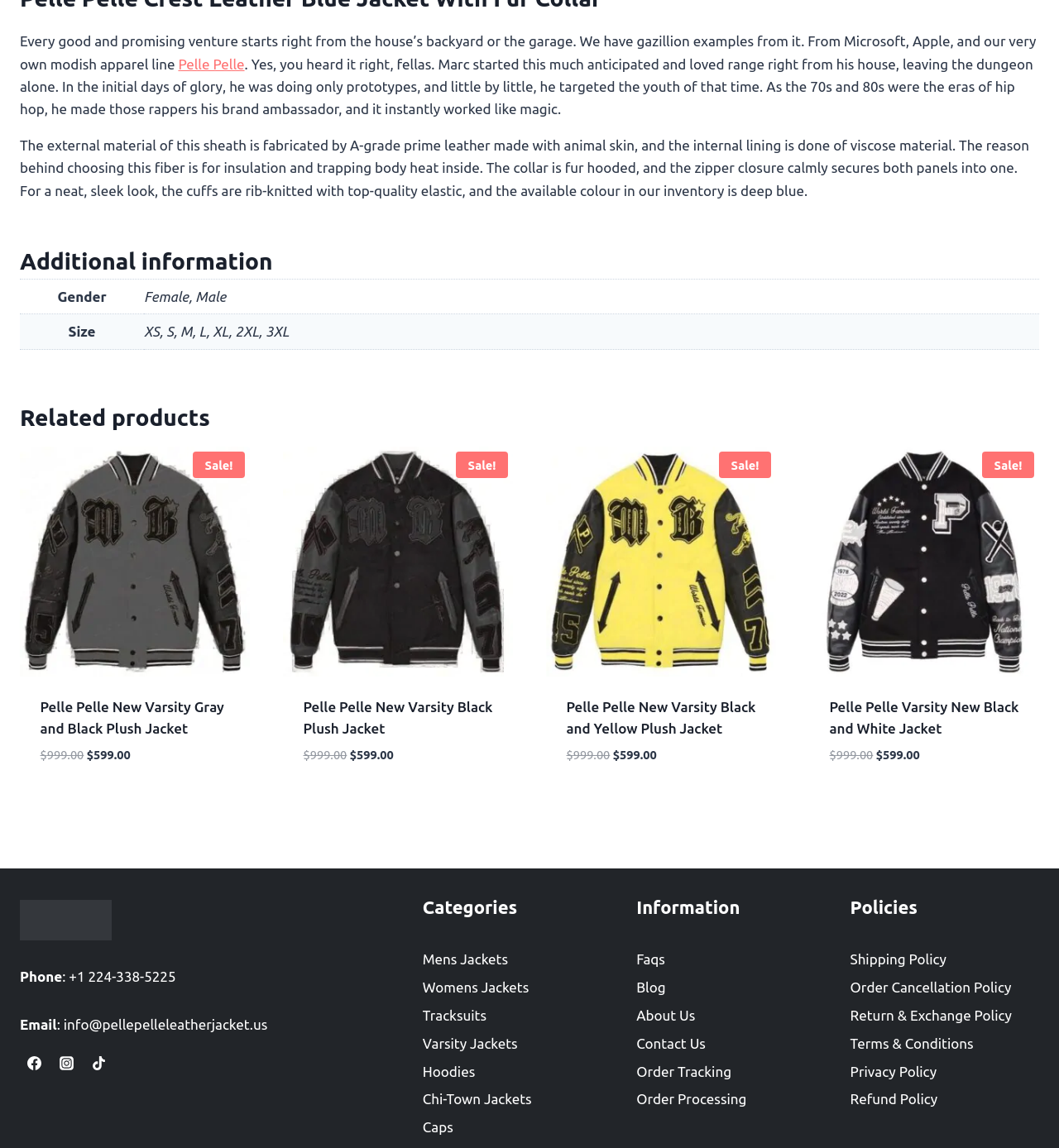Locate the bounding box coordinates of the element I should click to achieve the following instruction: "Contact us via phone".

[0.019, 0.844, 0.059, 0.858]